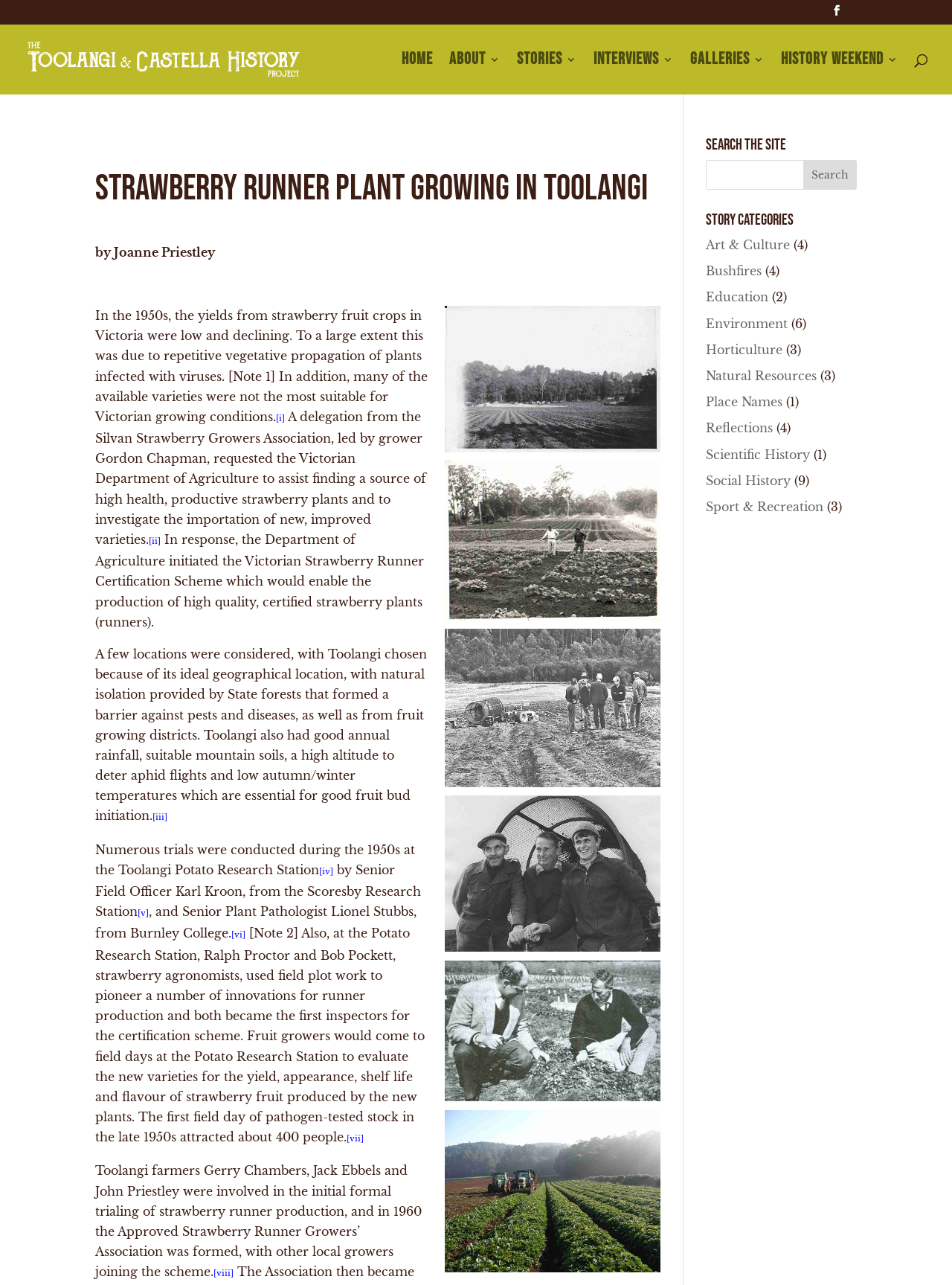Pinpoint the bounding box coordinates of the clickable element to carry out the following instruction: "View the image of Steve Meacher Muddy Creek East 1864 veg notes."

[0.467, 0.238, 0.694, 0.352]